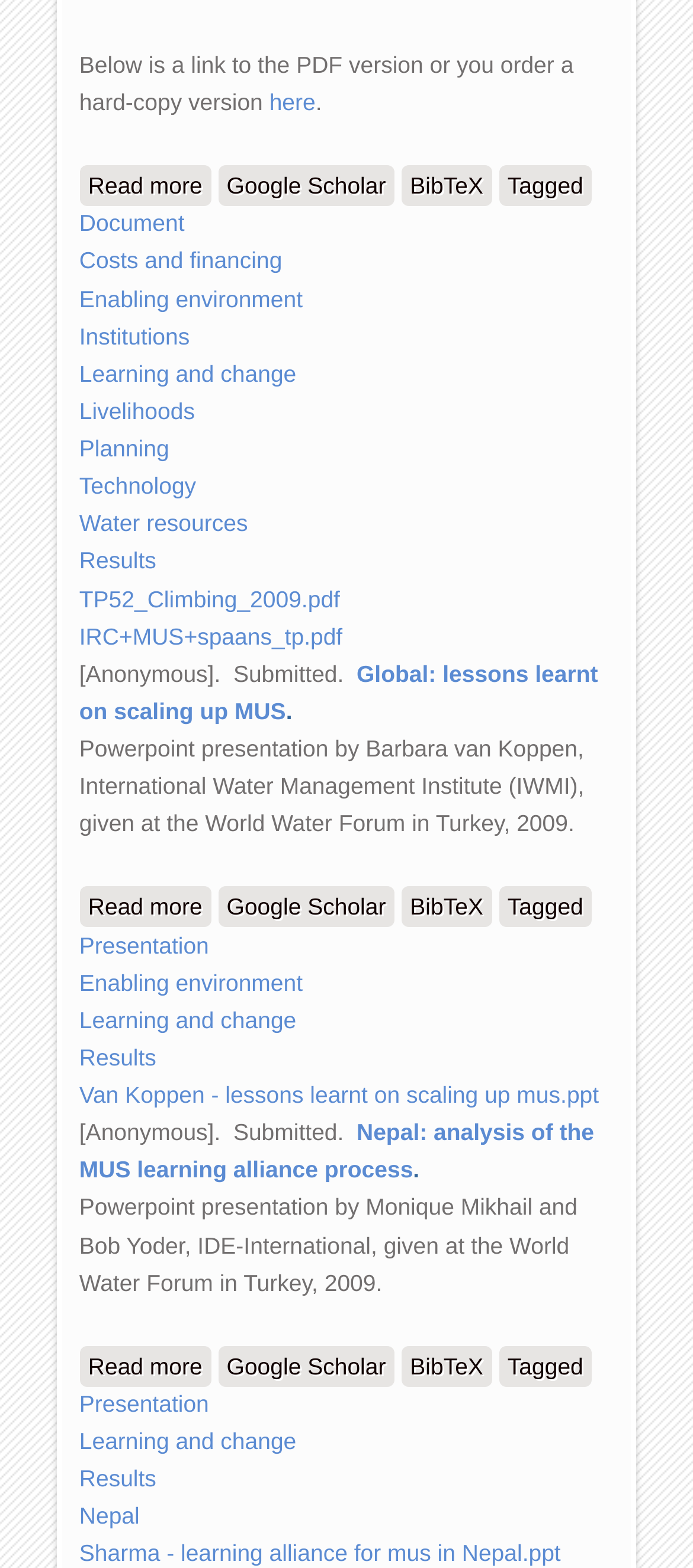How many links are related to 'Learning and change'?
Give a detailed and exhaustive answer to the question.

There are two links related to 'Learning and change', one is 'Learning and change' under the 'Global: Climbing the Water Ladder' section, and the other is 'Learning and change' under the 'Nepal: analysis of the MUS learning alliance process' section.